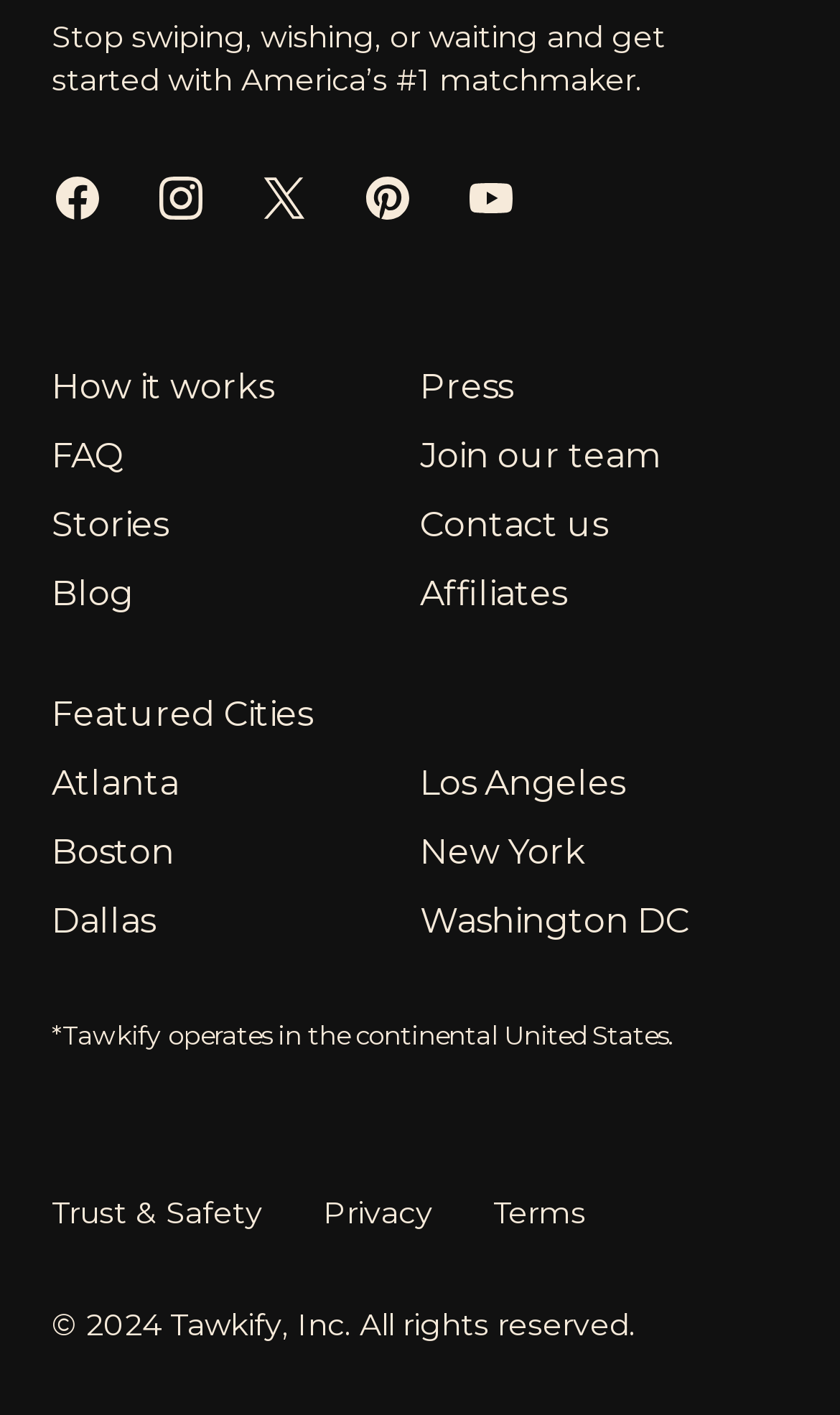What year is the copyright of Tawkify, Inc.?
Using the visual information, respond with a single word or phrase.

2024